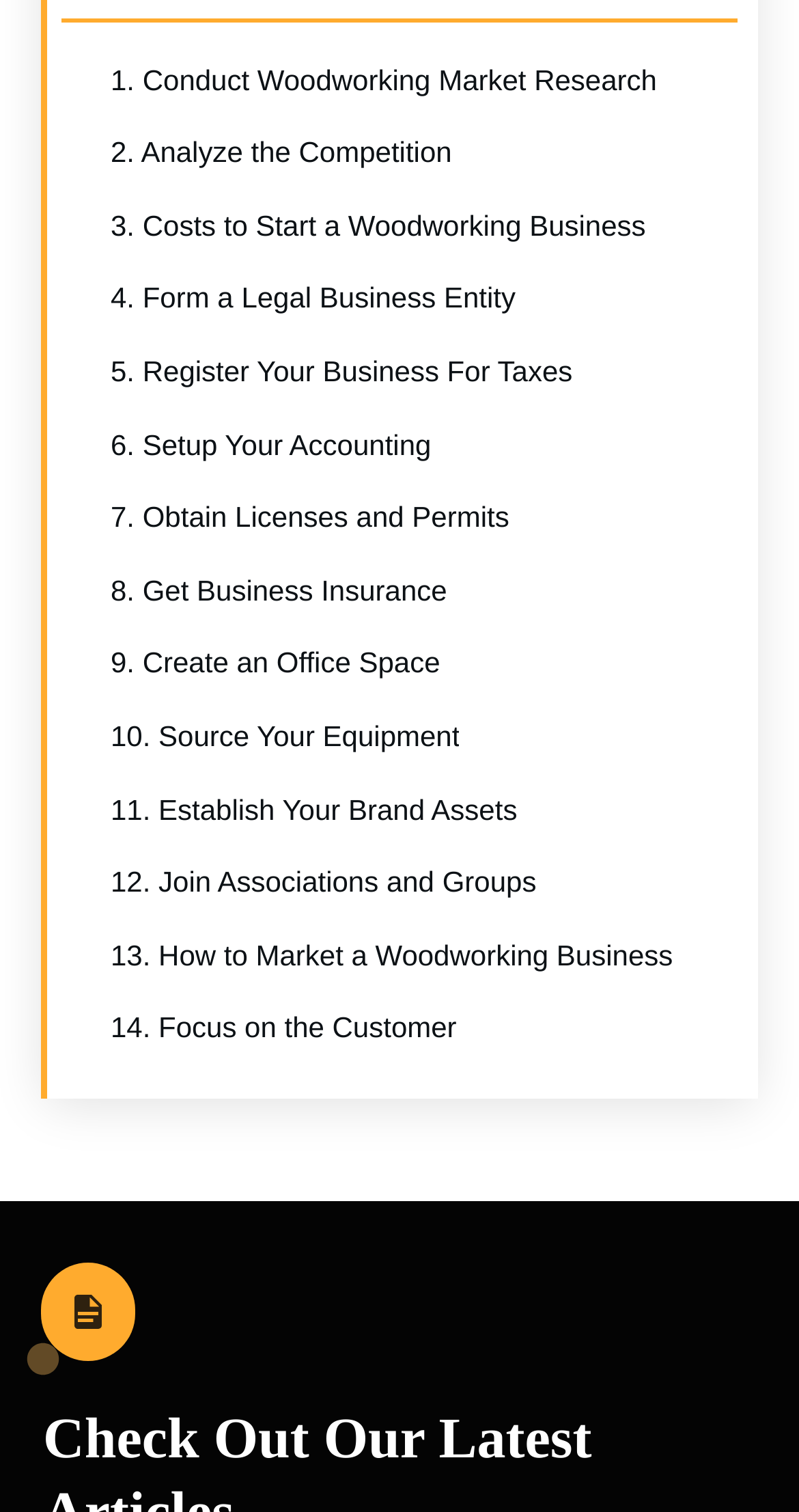Locate the bounding box coordinates of the UI element described by: "1. Conduct Woodworking Market Research". Provide the coordinates as four float numbers between 0 and 1, formatted as [left, top, right, bottom].

[0.138, 0.04, 0.822, 0.067]